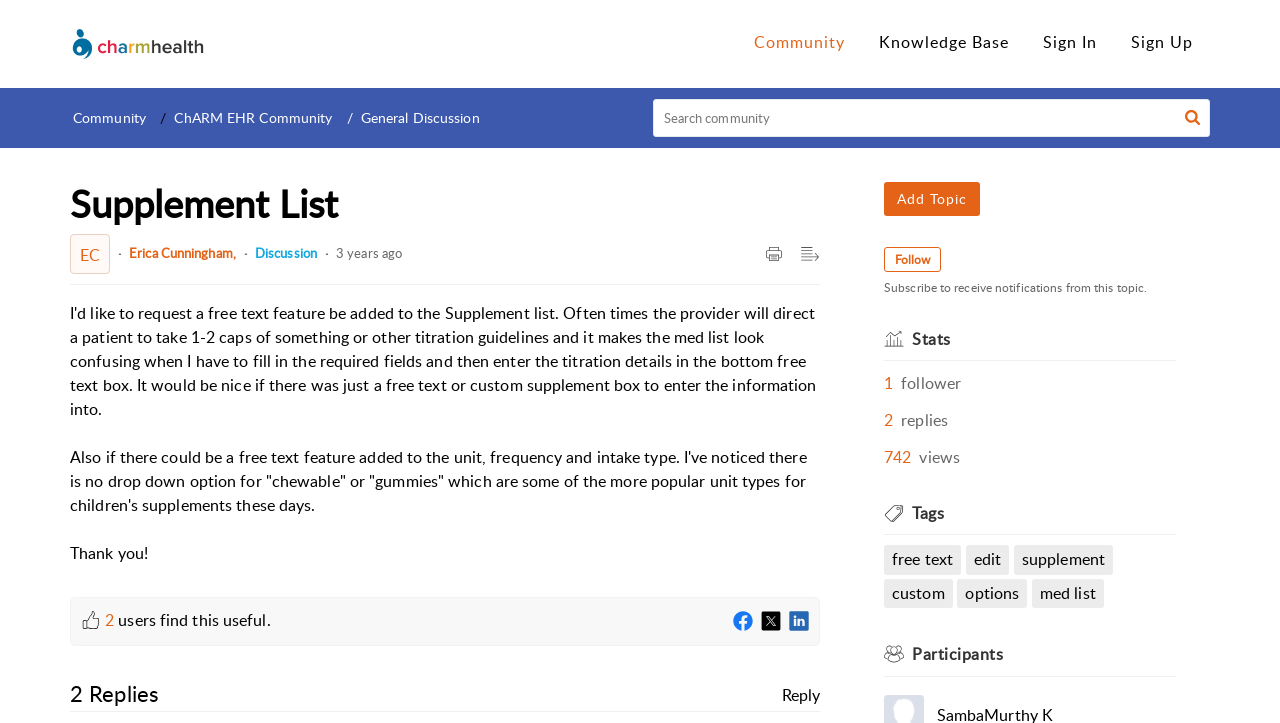Find the bounding box coordinates of the element to click in order to complete this instruction: "Add a new topic". The bounding box coordinates must be four float numbers between 0 and 1, denoted as [left, top, right, bottom].

[0.691, 0.251, 0.766, 0.298]